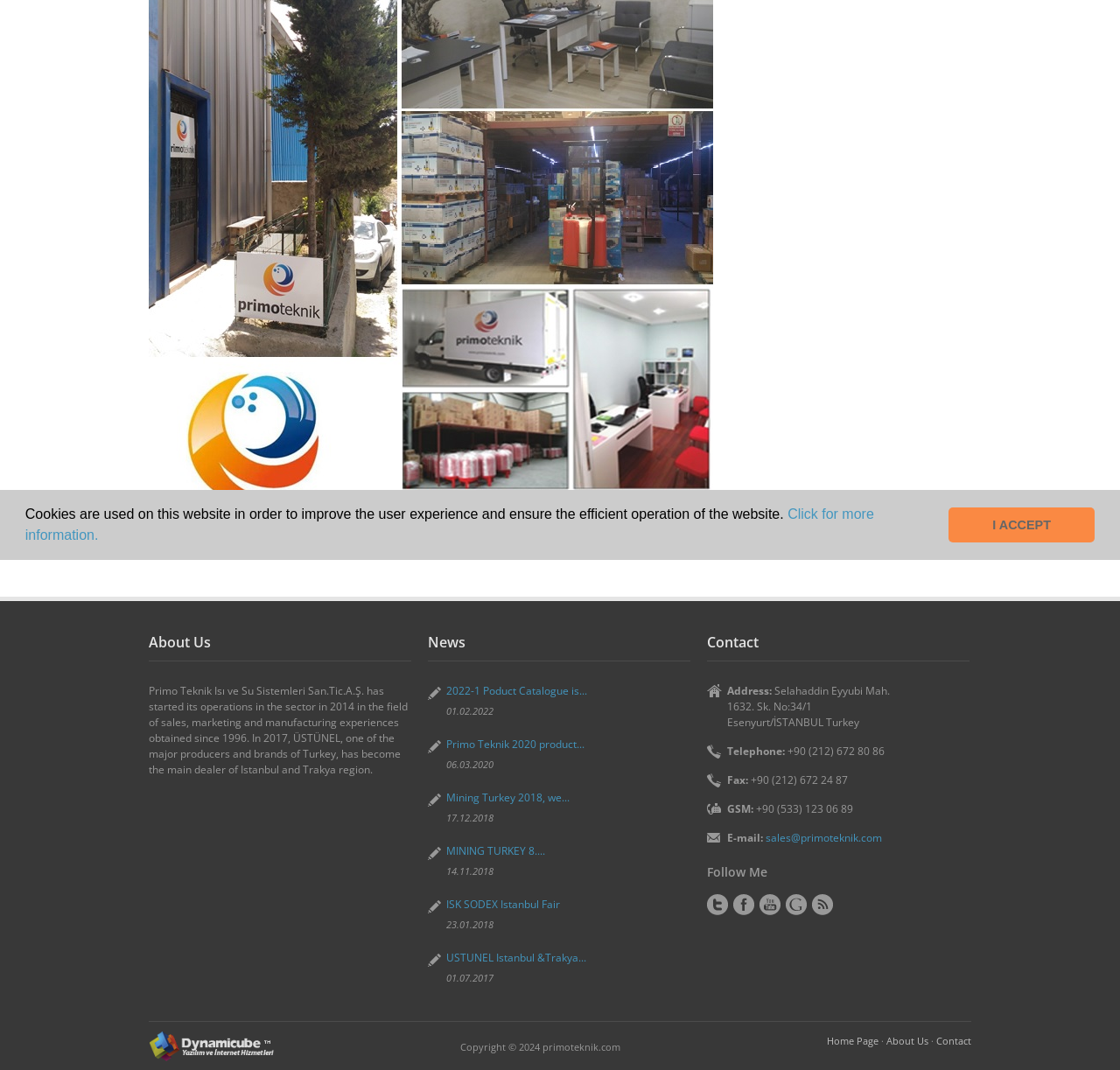Identify the bounding box coordinates for the UI element described as follows: "Home Page". Ensure the coordinates are four float numbers between 0 and 1, formatted as [left, top, right, bottom].

[0.738, 0.966, 0.784, 0.979]